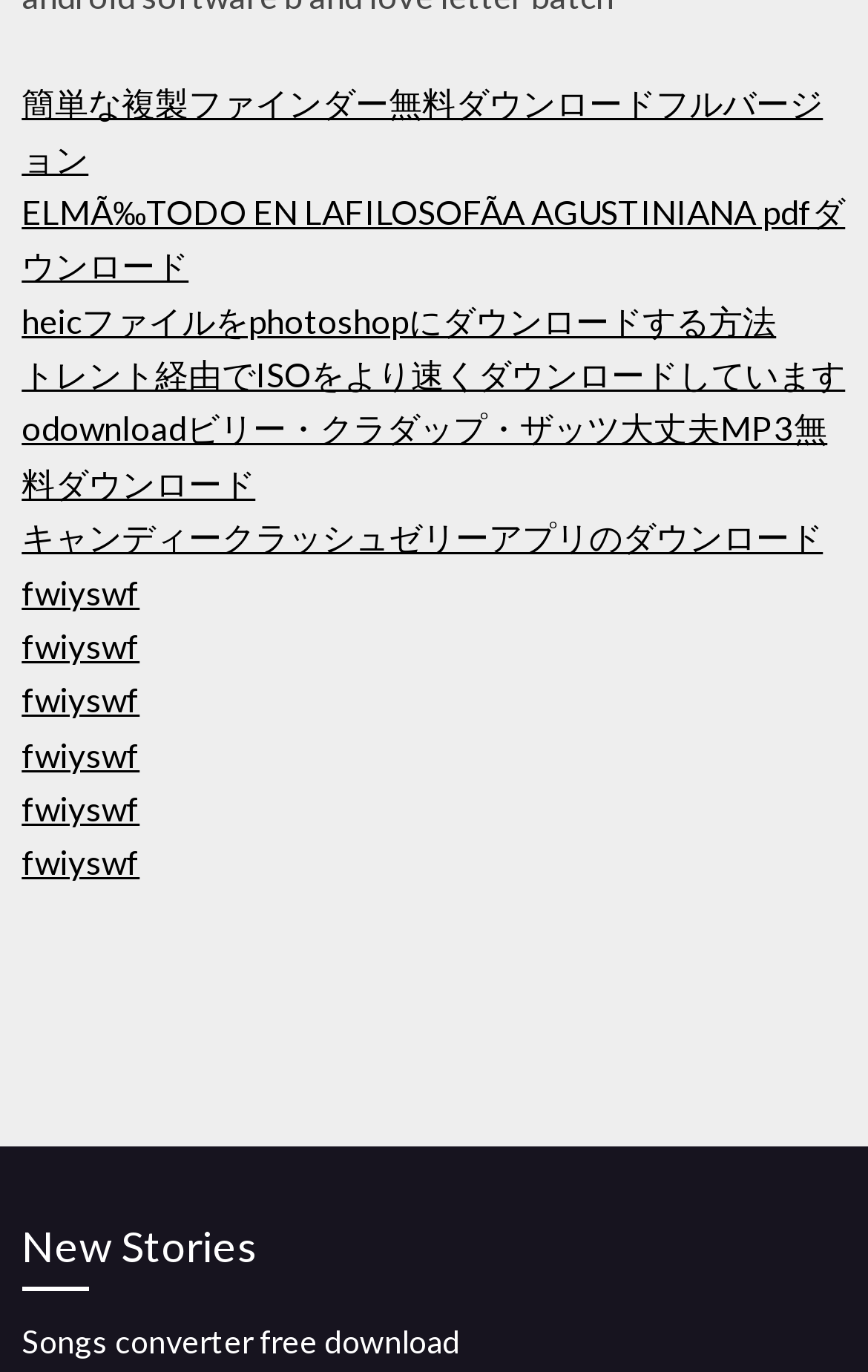Please specify the bounding box coordinates of the clickable region to carry out the following instruction: "View new stories". The coordinates should be four float numbers between 0 and 1, in the format [left, top, right, bottom].

[0.025, 0.884, 0.975, 0.94]